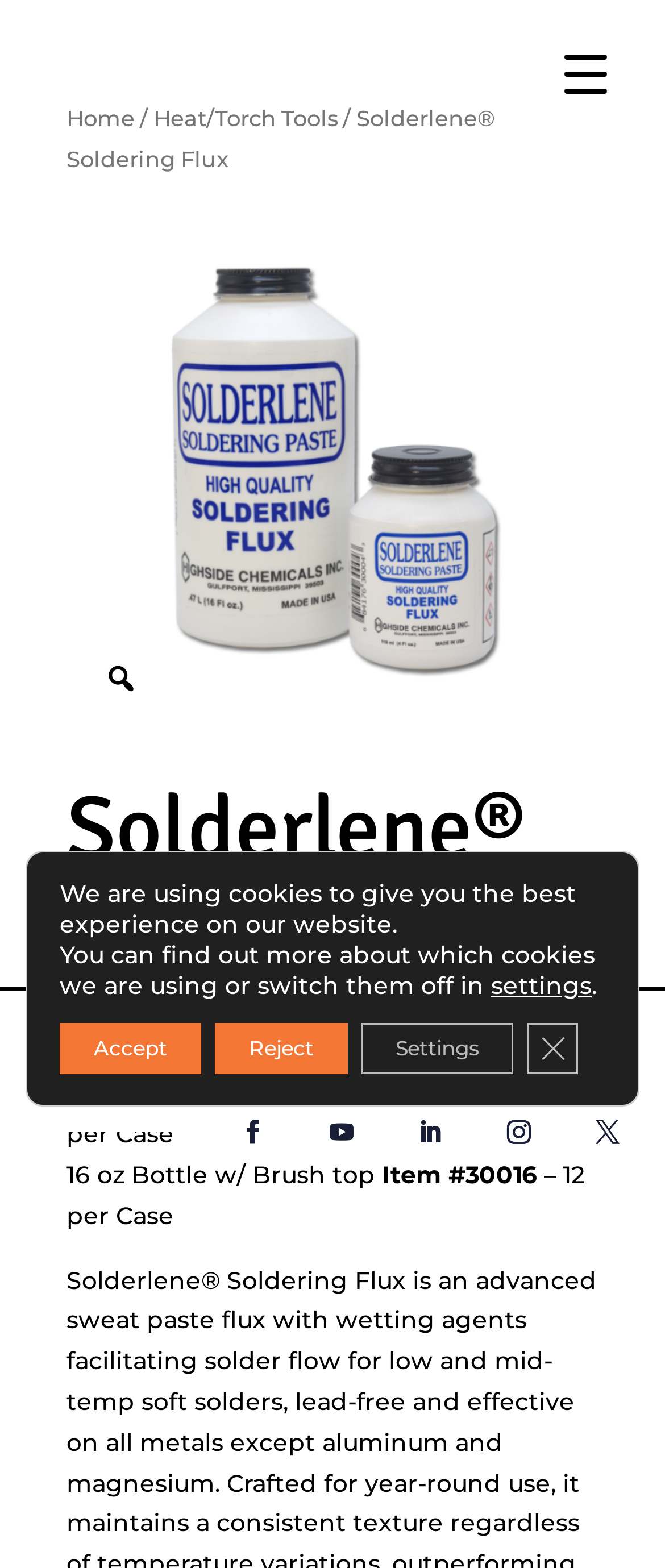Utilize the details in the image to give a detailed response to the question: What is the size of the smaller bottle?

The size of the smaller bottle can be found in the text element that describes the product. It says '4 oz Bottle w/ Brush top'.